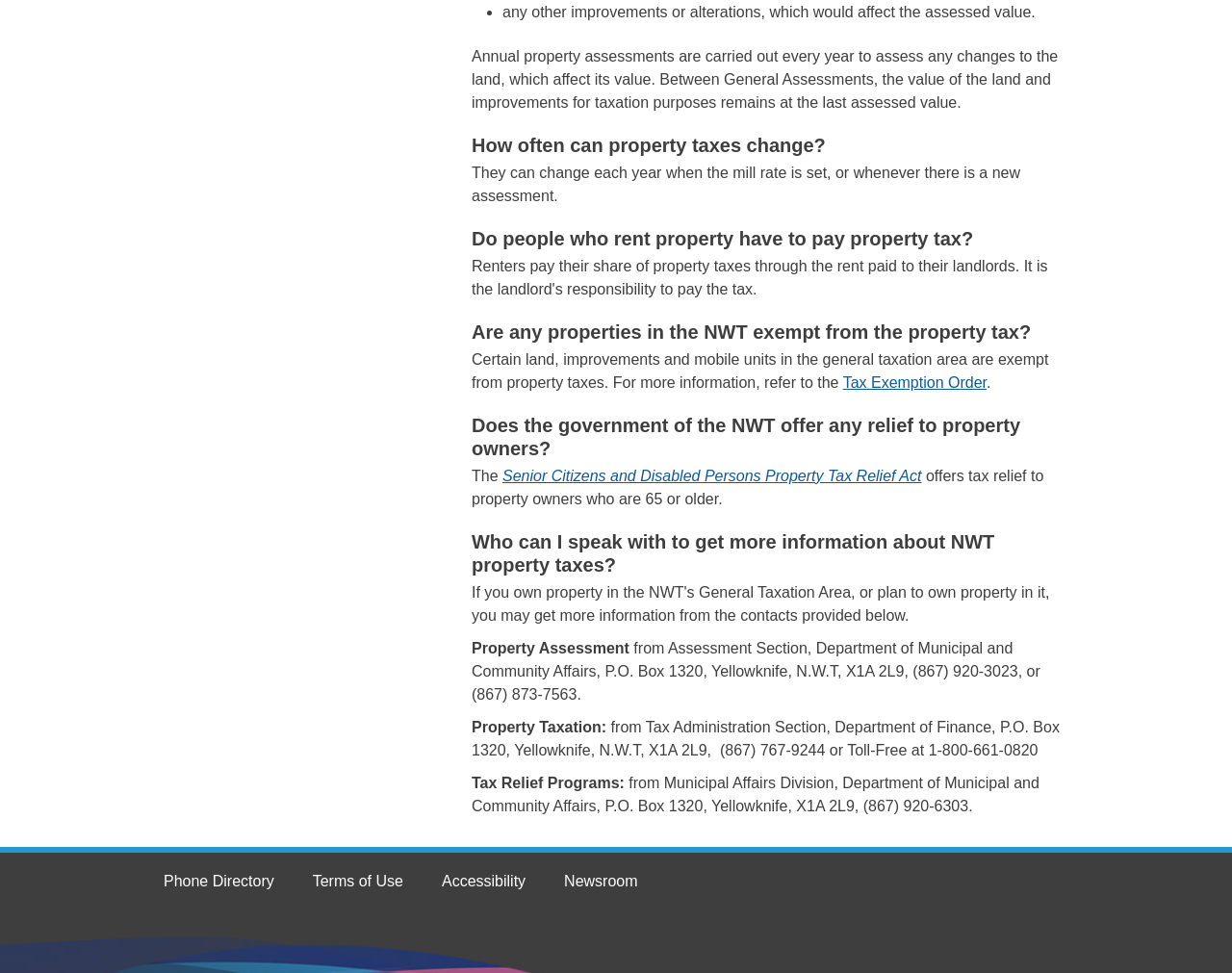Provide a short, one-word or phrase answer to the question below:
What is the purpose of the Senior Citizens and Disabled Persons Property Tax Relief Act?

To offer tax relief